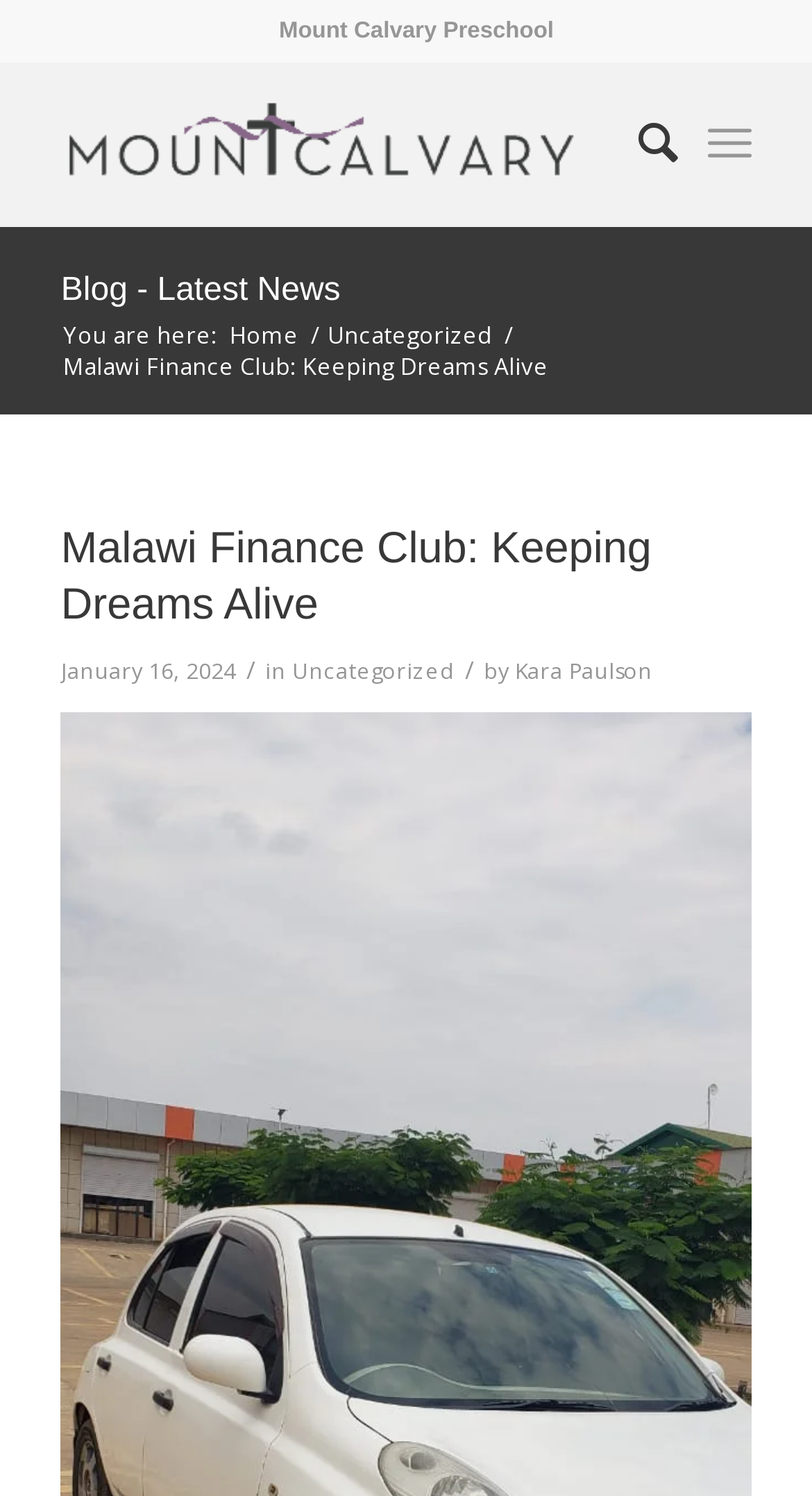Based on the visual content of the image, answer the question thoroughly: What is the name of the preschool?

I found the answer by looking at the menu item under the 'menu' element, which has a link with the text 'Mount Calvary Preschool'.